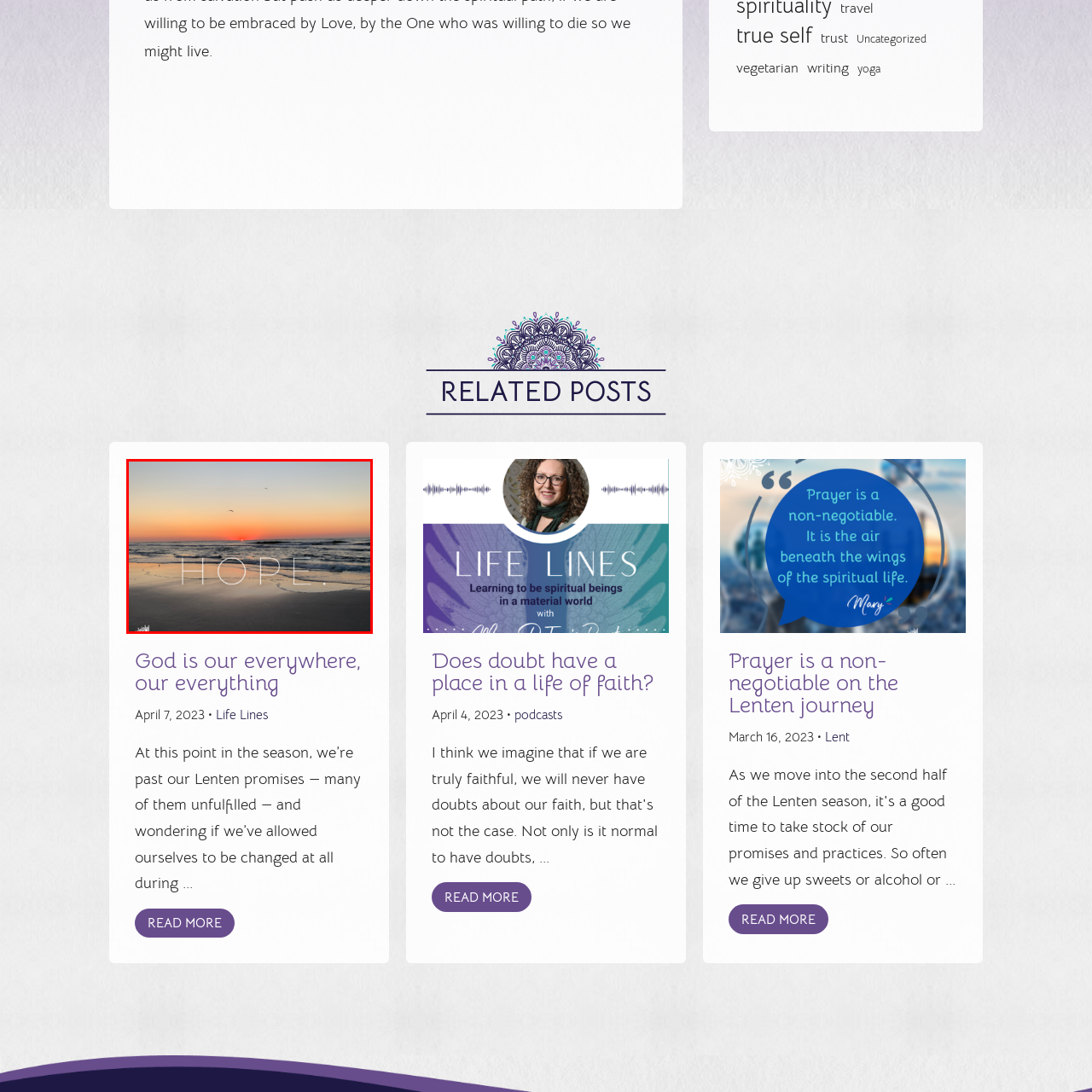What is flying in the sky?
Examine the image enclosed within the red bounding box and provide a comprehensive answer relying on the visual details presented in the image.

The horizon is dotted with a few birds, adding a touch of life to the serene setting, which indicates that there are birds flying in the sky.